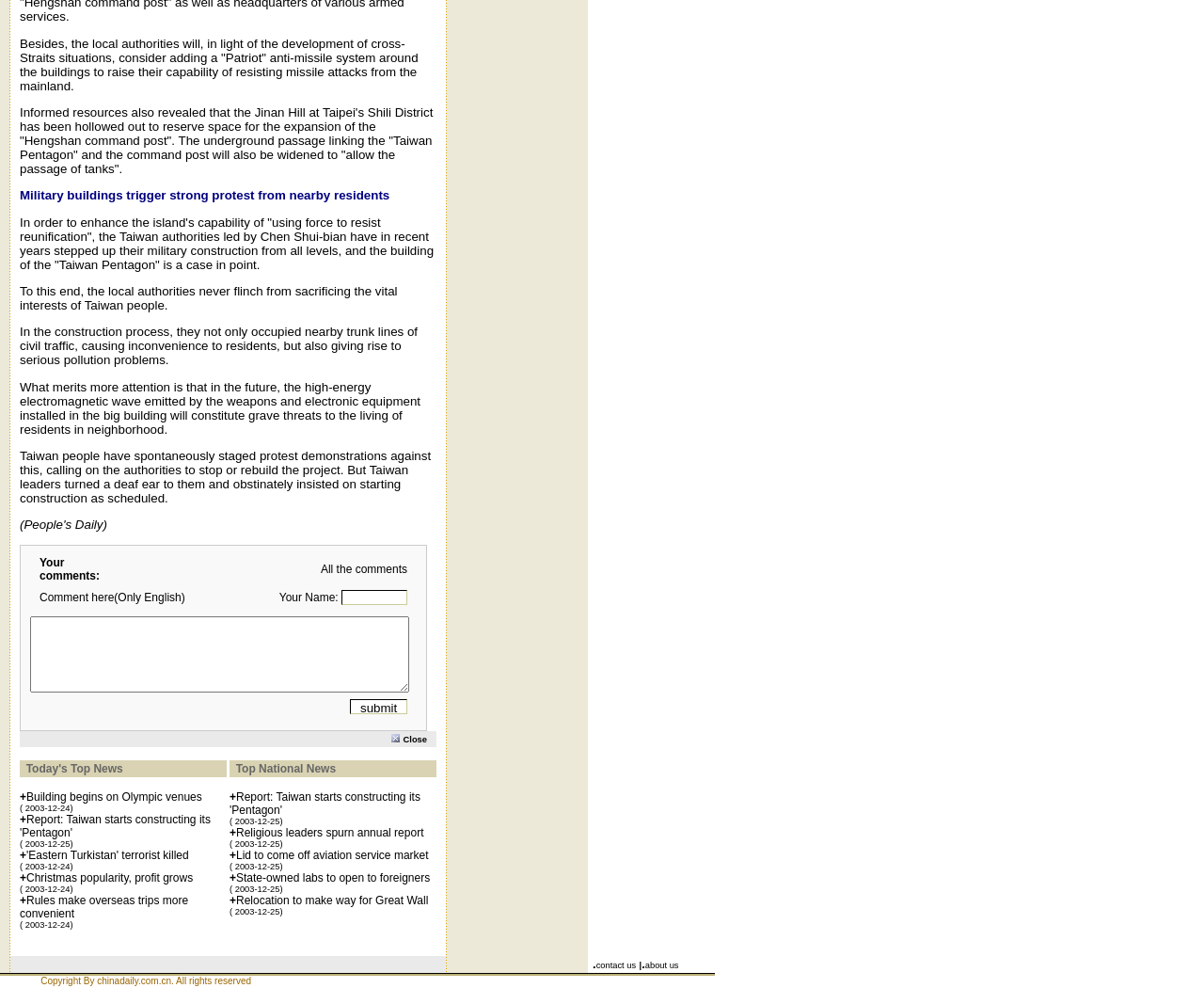What is the concern of the residents near the construction site?
Answer the question with just one word or phrase using the image.

Pollution and electromagnetic waves